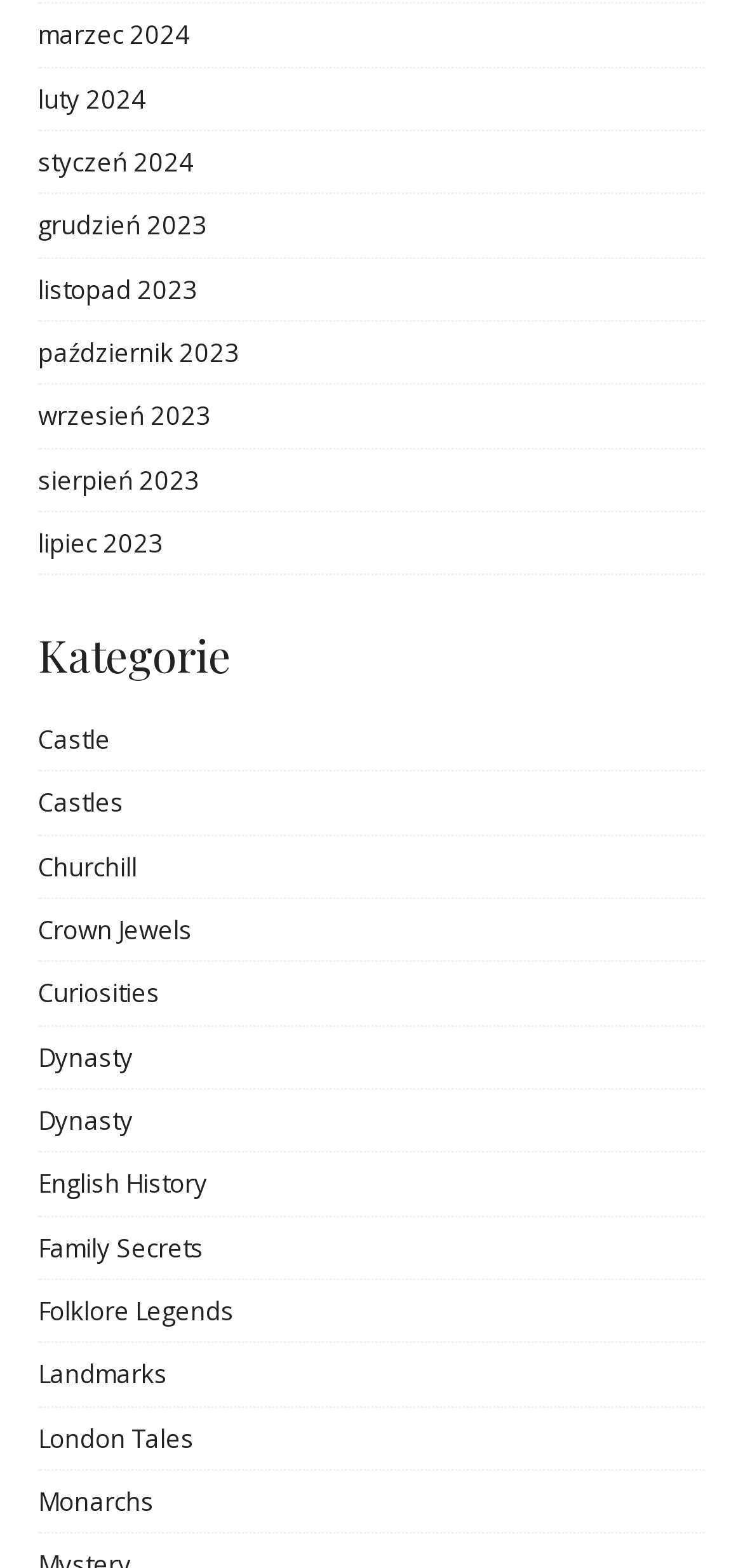Determine the bounding box coordinates of the region to click in order to accomplish the following instruction: "View articles from March 2024". Provide the coordinates as four float numbers between 0 and 1, specifically [left, top, right, bottom].

[0.051, 0.011, 0.256, 0.033]